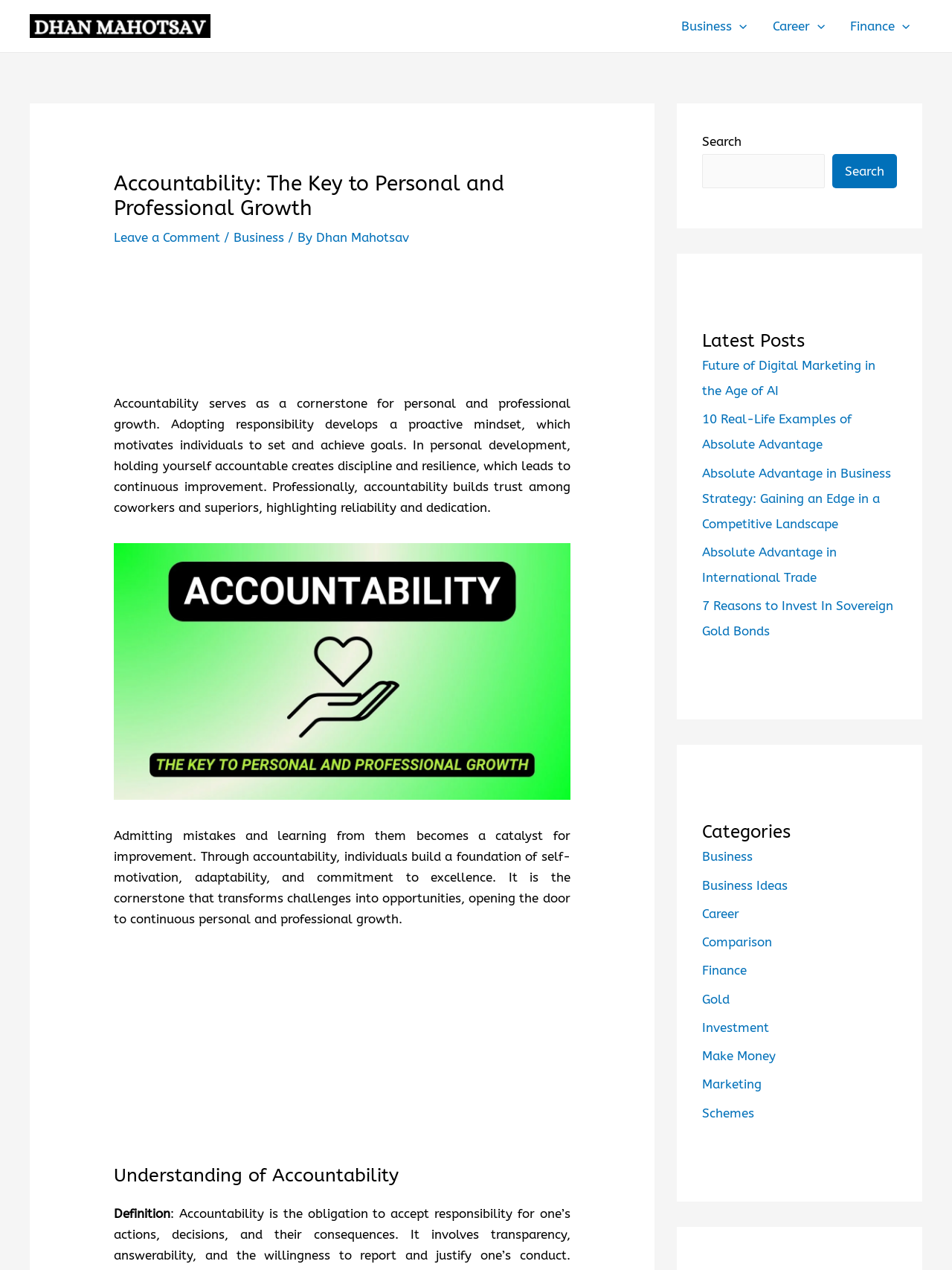Specify the bounding box coordinates for the region that must be clicked to perform the given instruction: "Read the latest post 'Future of Digital Marketing in the Age of AI'".

[0.738, 0.282, 0.92, 0.314]